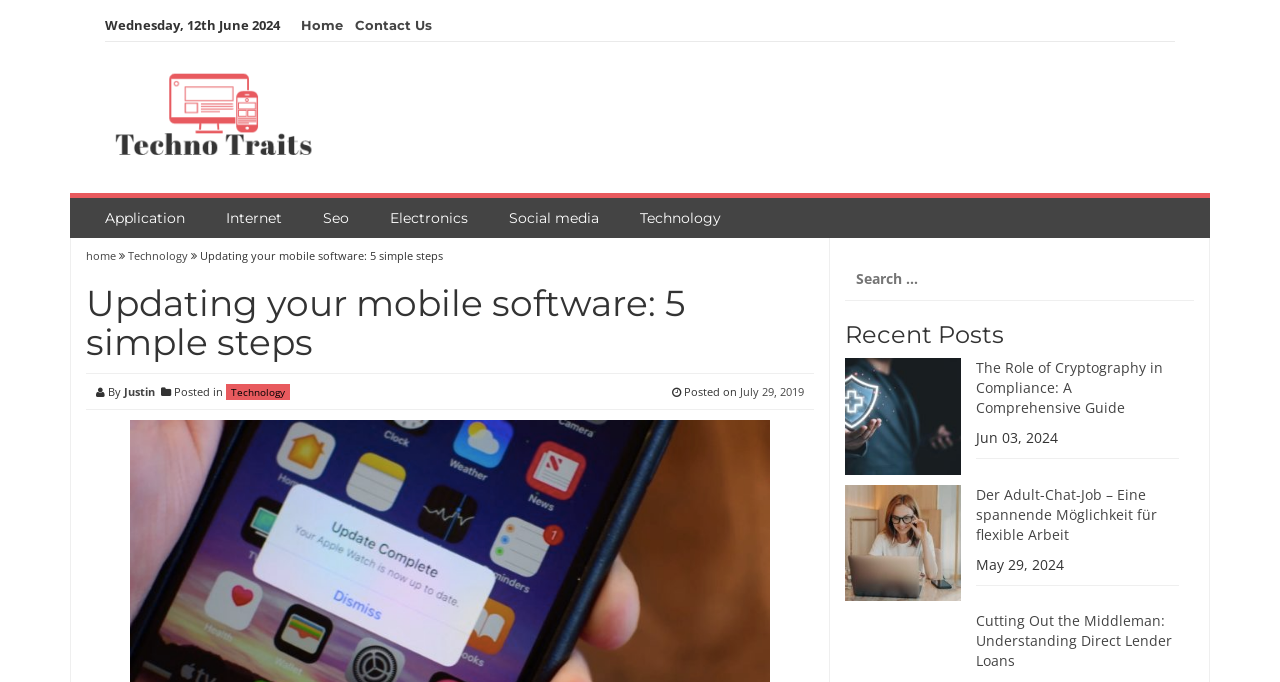Identify the bounding box coordinates for the UI element described as: "rgaila". The coordinates should be provided as four floats between 0 and 1: [left, top, right, bottom].

None